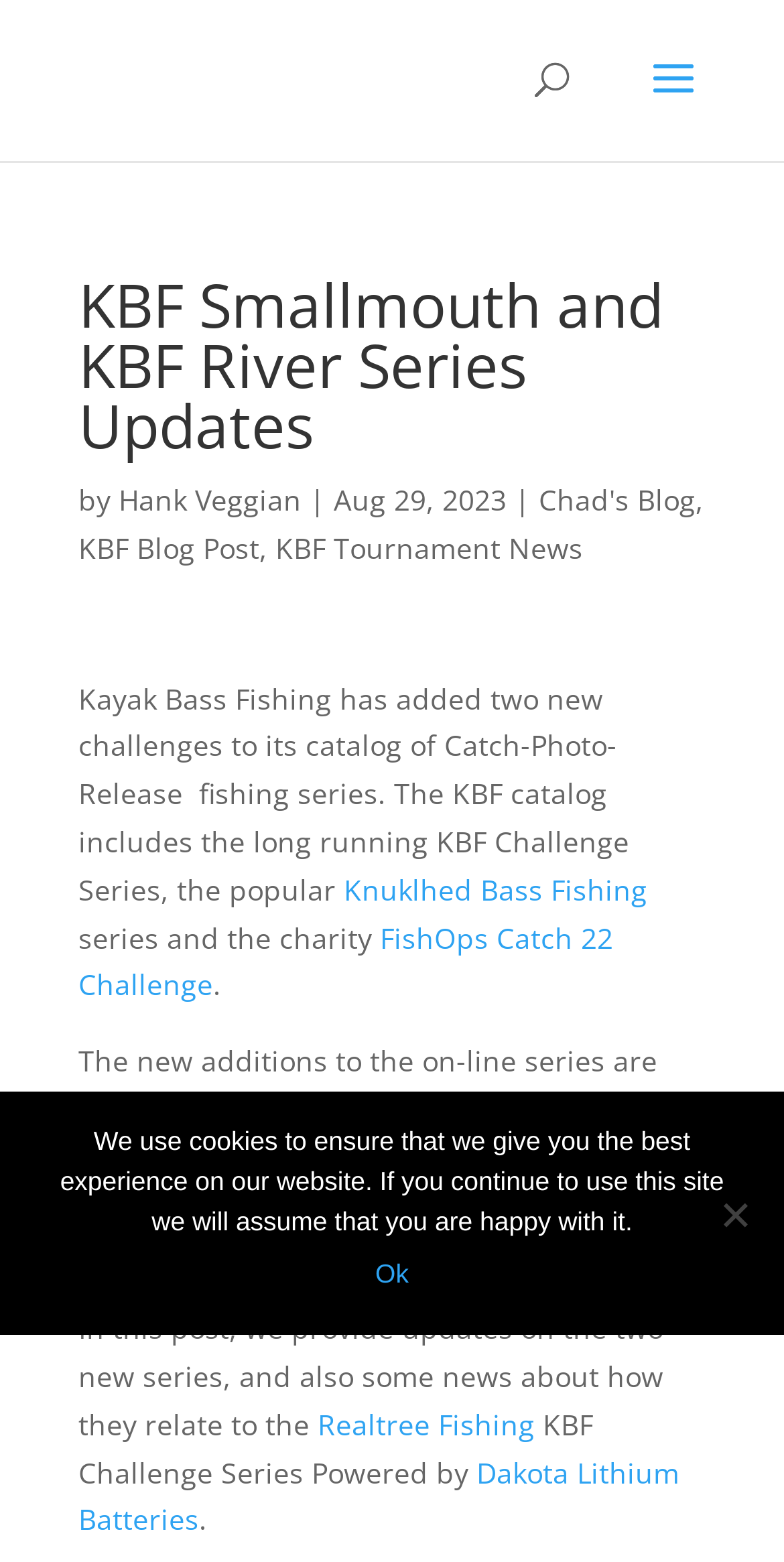What is the main heading of this webpage? Please extract and provide it.

KBF Smallmouth and KBF River Series Updates